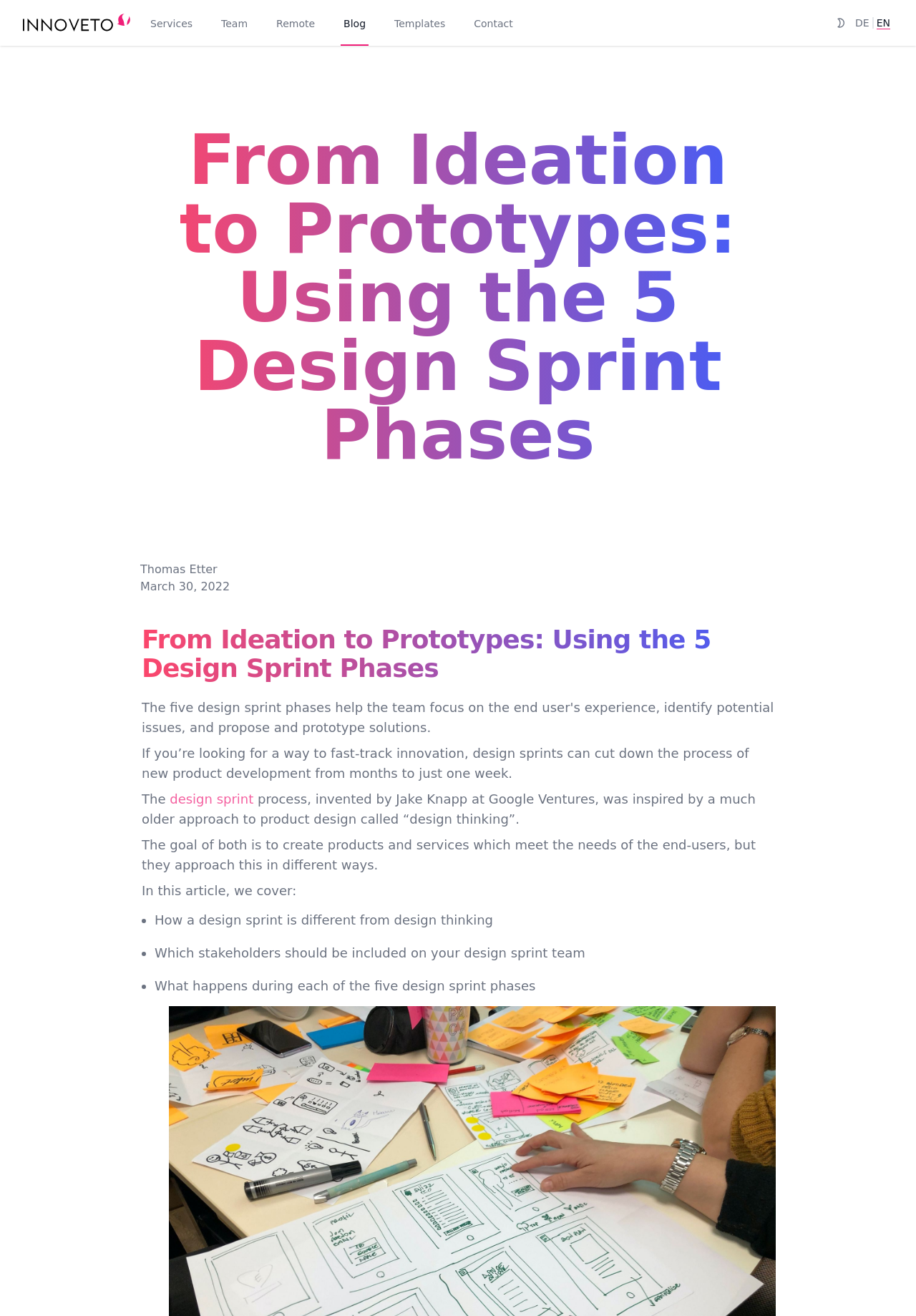Please determine the bounding box coordinates of the area that needs to be clicked to complete this task: 'View Grant Fritchey's profile'. The coordinates must be four float numbers between 0 and 1, formatted as [left, top, right, bottom].

None